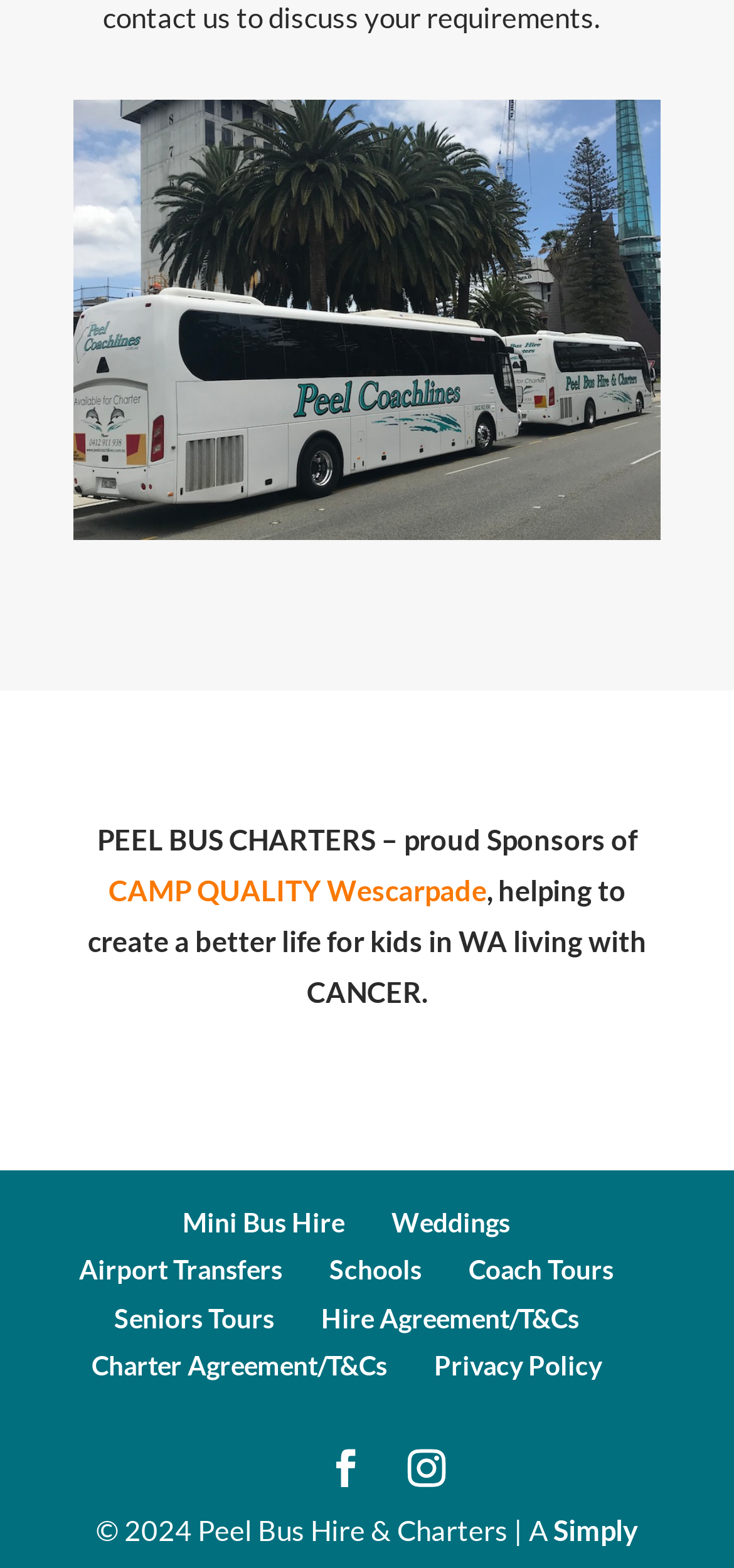Please determine the bounding box coordinates of the section I need to click to accomplish this instruction: "Read the 'Recent Posts'".

None